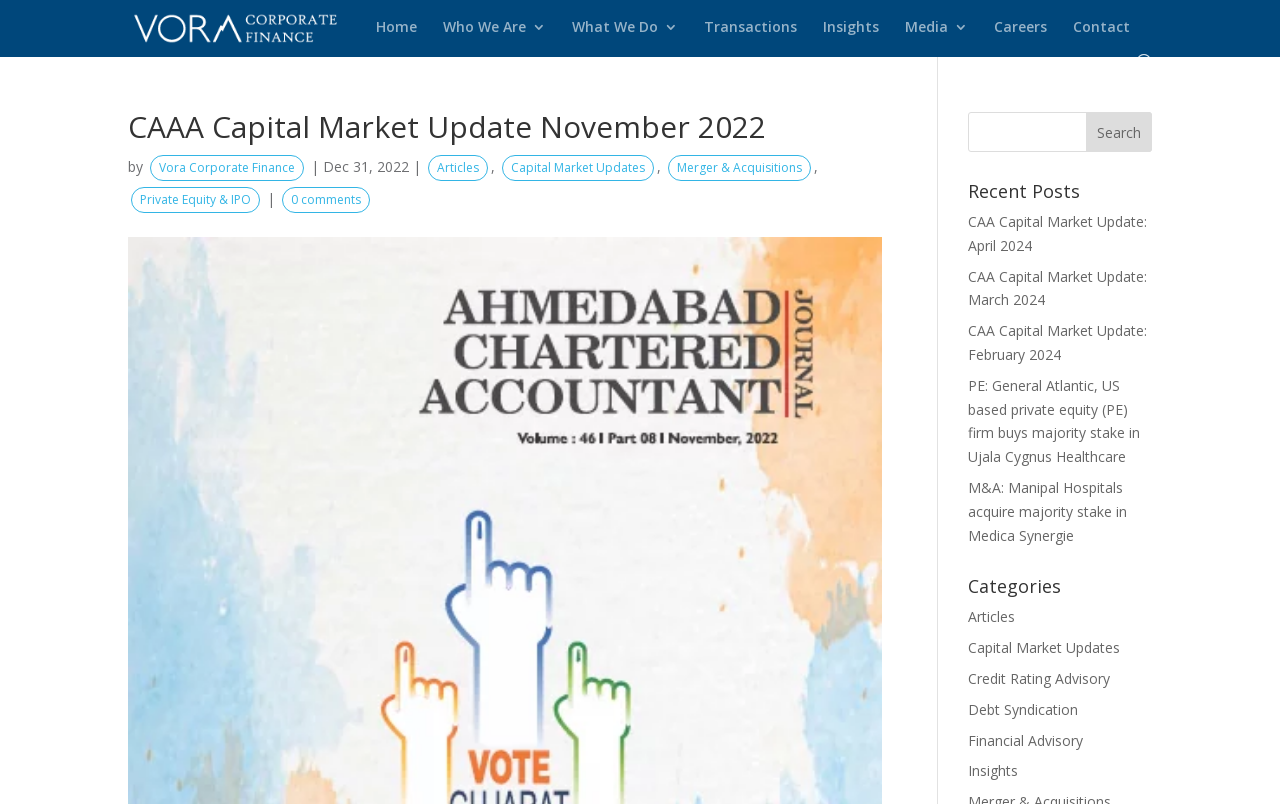Illustrate the webpage with a detailed description.

The webpage is titled "CAAA Capital Market Update November 2022 - Vora Corporate Finance". At the top left, there is a logo image and a link to "Vora Corporate Finance". To the right of the logo, there is a navigation menu with links to "Home", "Who We Are", "What We Do", "Transactions", "Insights", "Media", "Careers", and "Contact".

Below the navigation menu, there is a search bar that spans across the top of the page. Below the search bar, there is a heading that reads "CAAA Capital Market Update November 2022". Next to the heading, there is a link to "Vora Corporate Finance" and a text that reads "by" followed by a link to "Vora Corporate Finance" and a date "Dec 31, 2022". 

To the right of the date, there are links to categories such as "Articles", "Capital Market Updates", "Merger & Acquisitions", and "Private Equity & IPO". Below these links, there is a text that reads "0 comments".

On the right side of the page, there is a search bar with a button that reads "Search". Below the search bar, there is a heading that reads "Recent Posts" followed by links to several recent posts, including "CAA Capital Market Update: April 2024", "CAA Capital Market Update: March 2024", and others.

Further down the page, there is a heading that reads "Categories" followed by links to categories such as "Articles", "Capital Market Updates", "Credit Rating Advisory", and others.